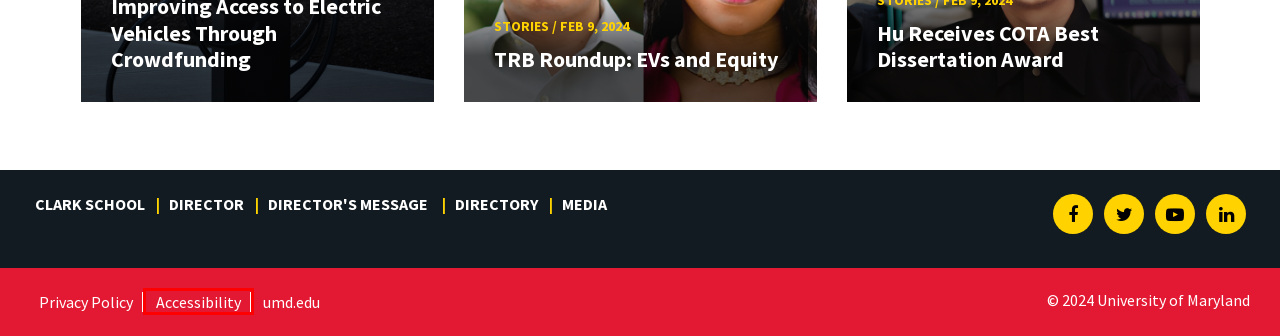Please examine the screenshot provided, which contains a red bounding box around a UI element. Select the webpage description that most accurately describes the new page displayed after clicking the highlighted element. Here are the candidates:
A. A Message from the Director | Maryland Transportation Institute
B. Department of Civil & Environmental Engineering
C. Attoh-Okine, Nii O. | Department of Civil & Environmental Engineering
D. MTI Publications and Reports | Maryland Transportation Institute
E. Home | The University of Maryland
F. Web Accessibility | The University of Maryland
G. Event Listing | Maryland Transportation Institute
H. MTI in the News | Maryland Transportation Institute

F